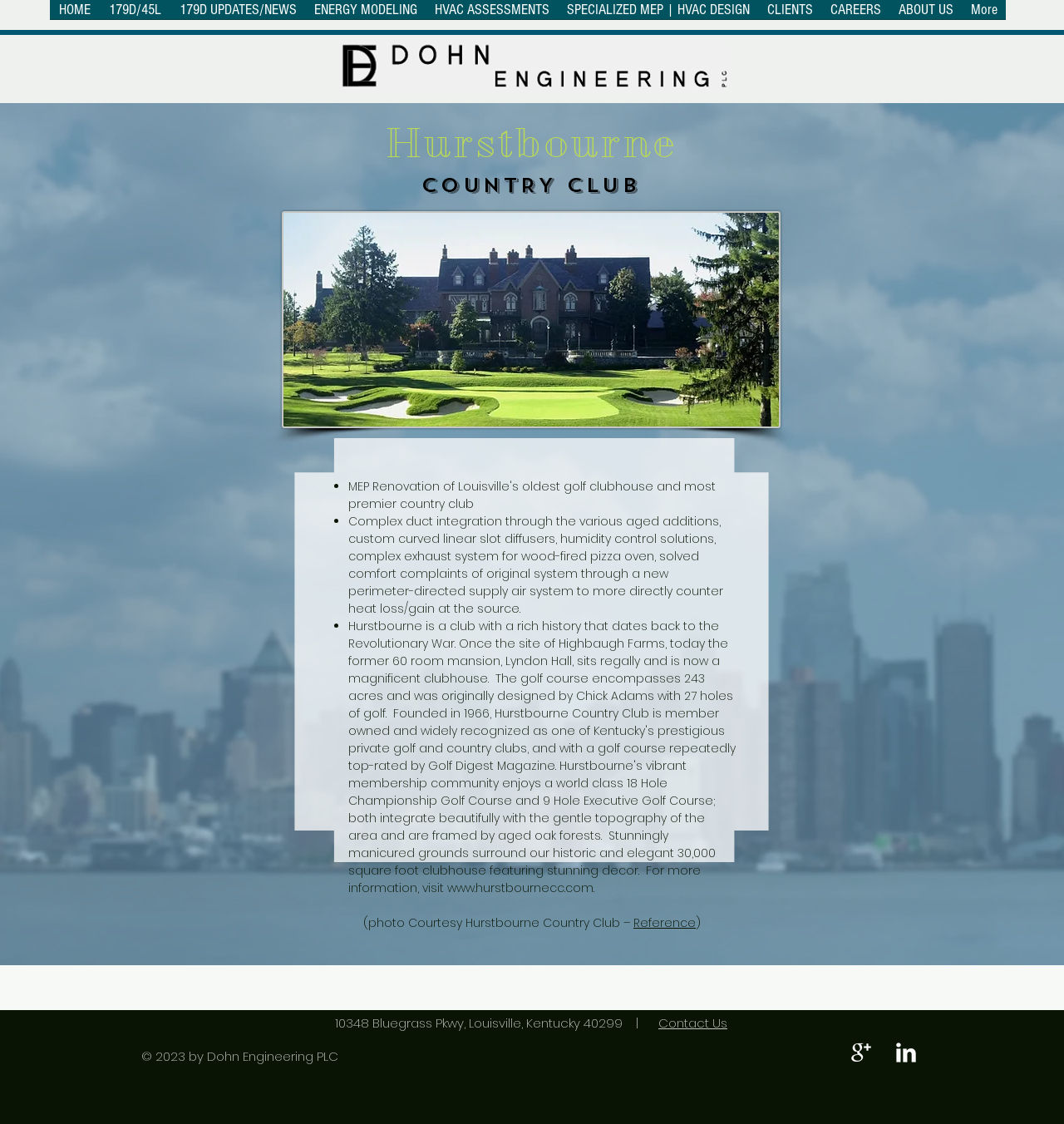What is the company that provides HVAC designs?
Please provide a comprehensive answer based on the information in the image.

The company that provides HVAC designs can be found in the footer section of the webpage, specifically in the element with ID 80, which contains the text '© 2023 by Dohn Engineering PLC'.